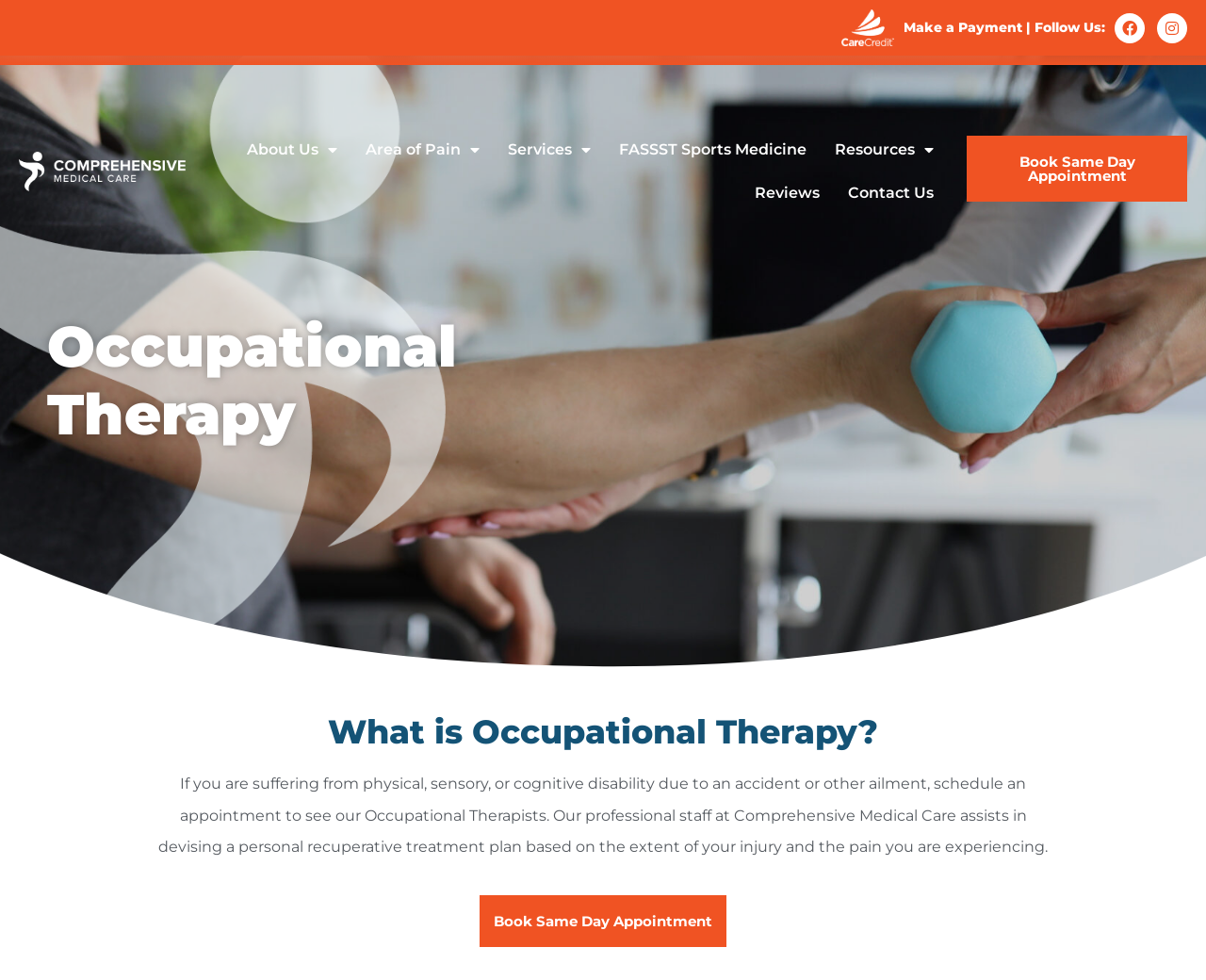Predict the bounding box coordinates of the UI element that matches this description: "About Us". The coordinates should be in the format [left, top, right, bottom] with each value between 0 and 1.

[0.193, 0.131, 0.291, 0.175]